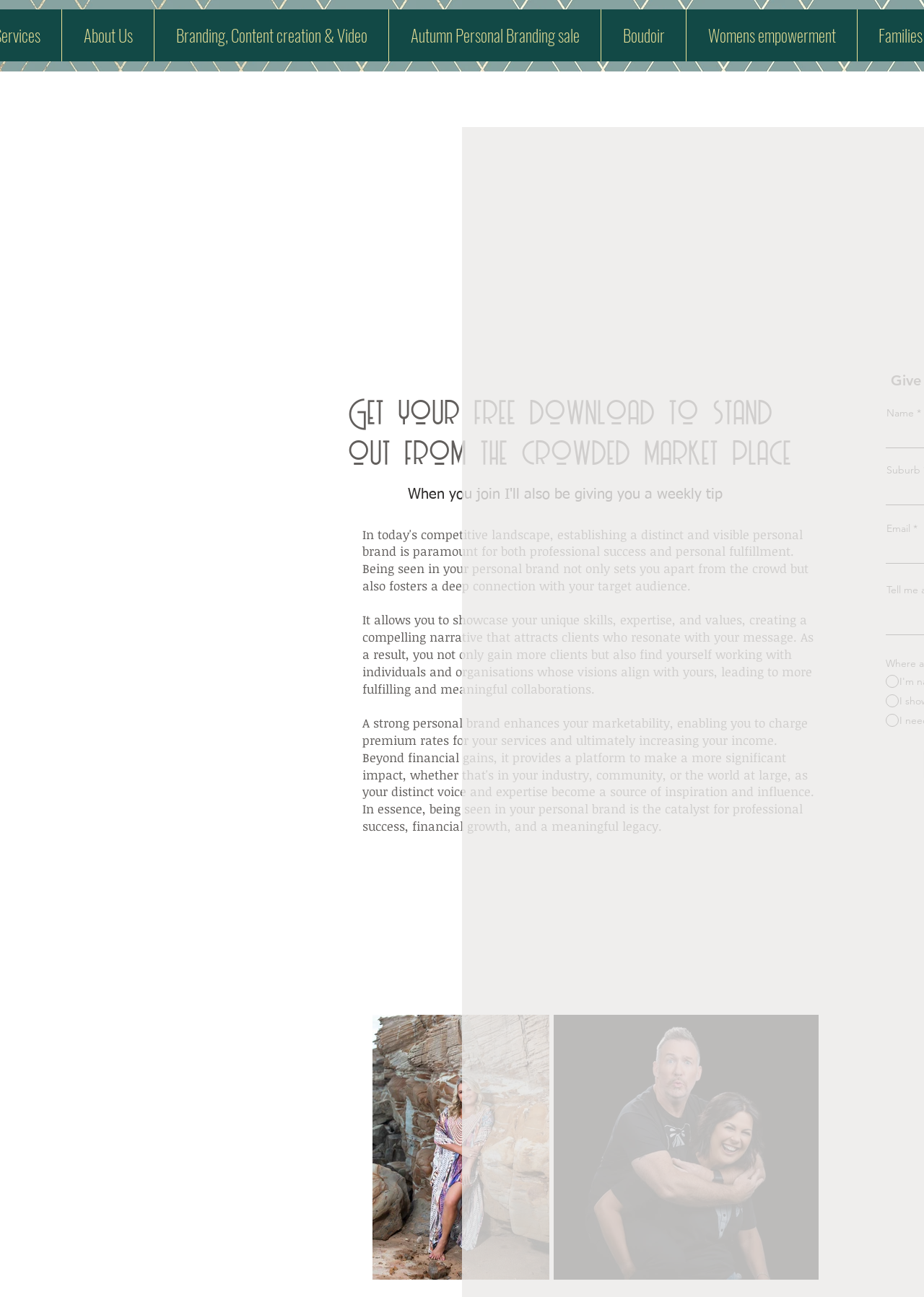Provide the bounding box coordinates of the HTML element this sentence describes: "Nederlands".

None